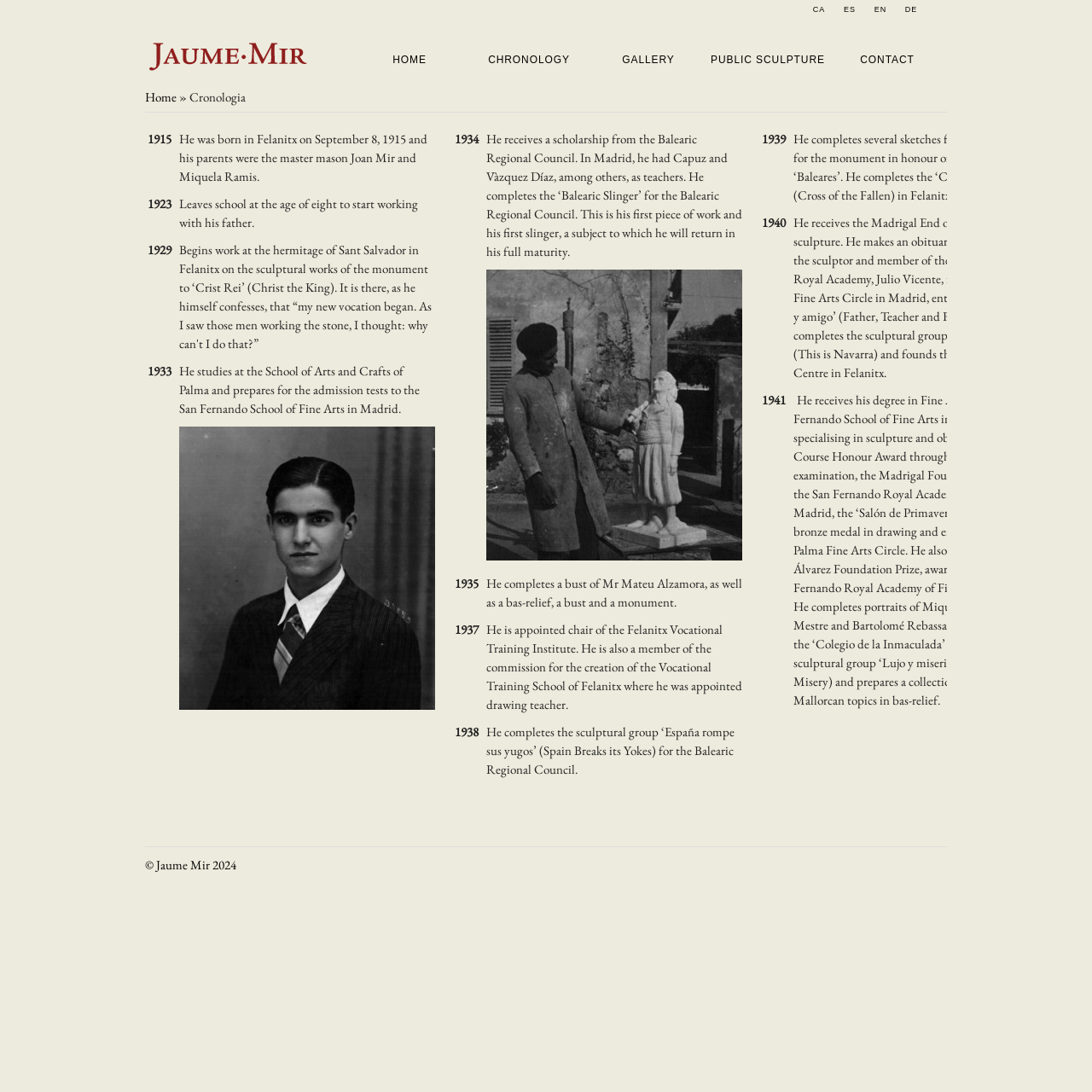Provide a one-word or brief phrase answer to the question:
What is the name of the sculptor?

Jaume Mir